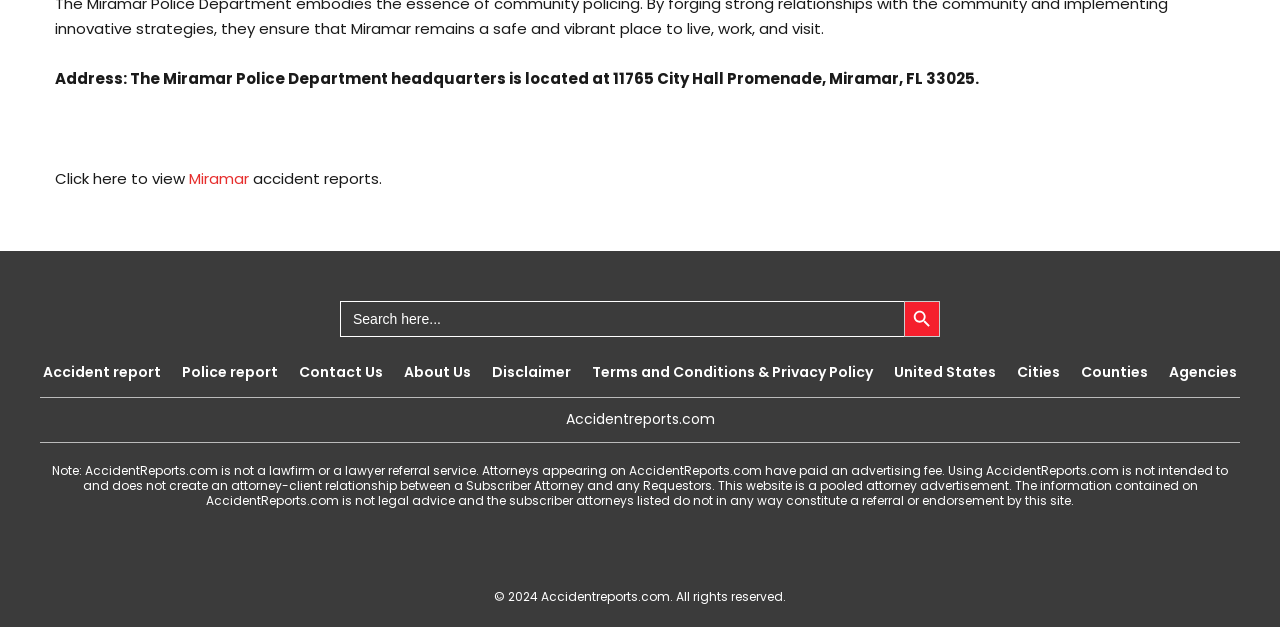What is the purpose of AccidentReports.com?
Please provide a single word or phrase in response based on the screenshot.

Pooled attorney advertisement